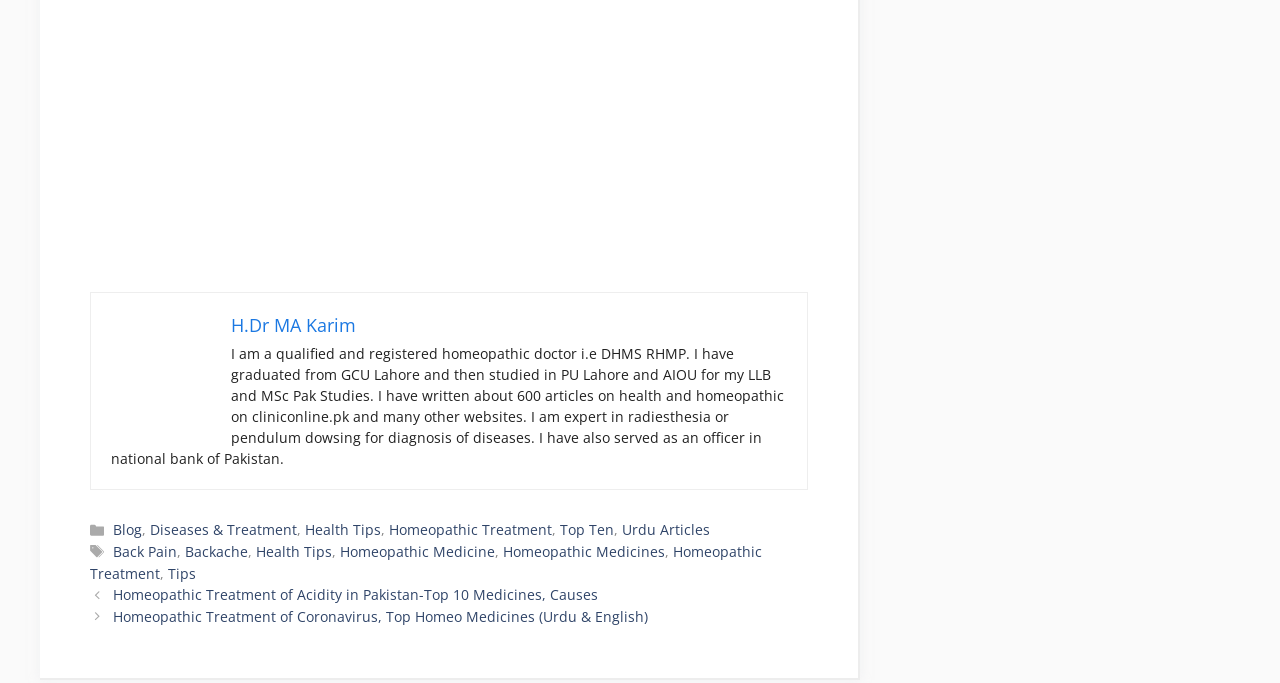What is the method of diagnosis mentioned in the doctor's description?
Based on the image content, provide your answer in one word or a short phrase.

Radiesthesia or pendulum dowsing